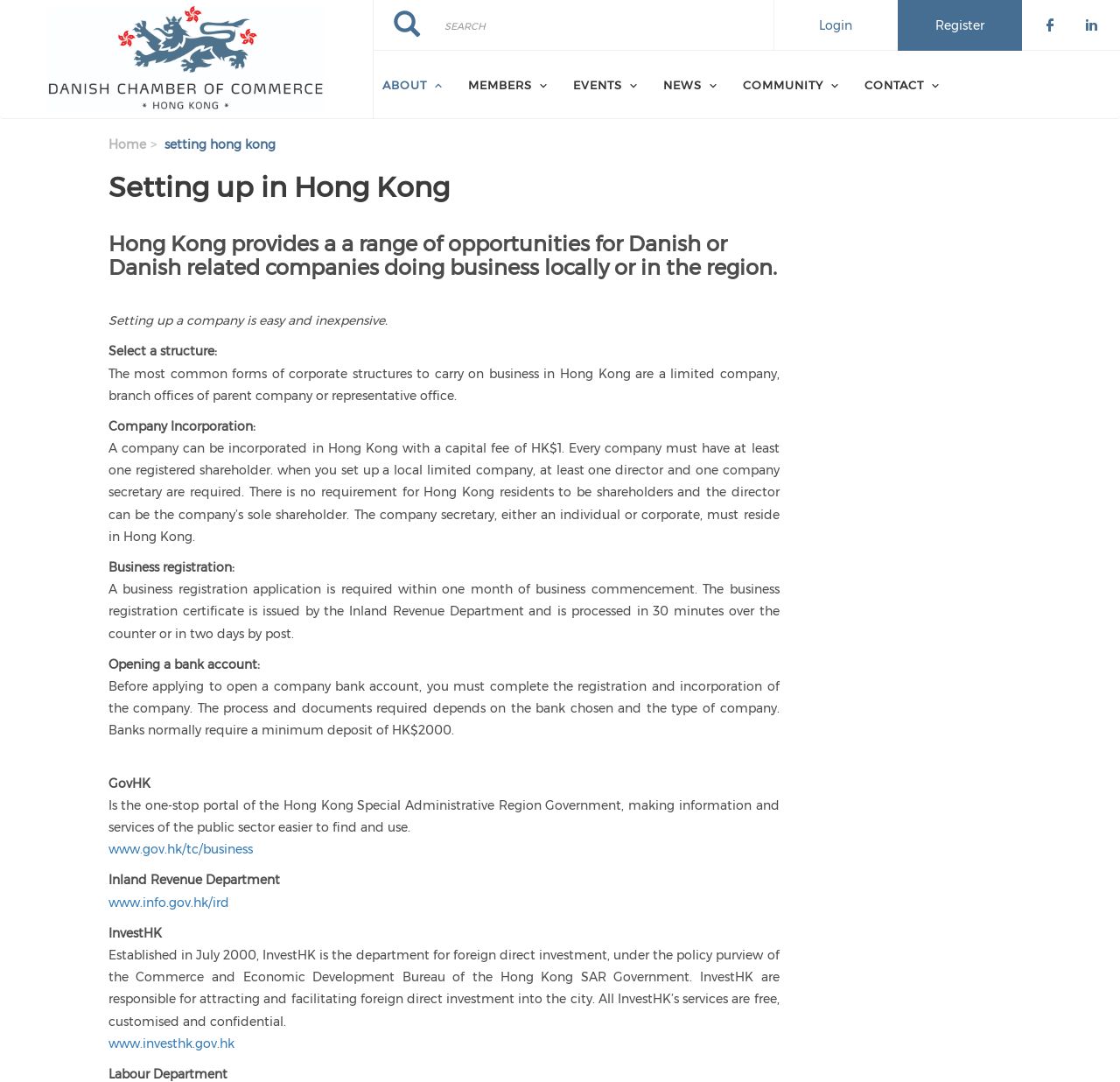Please identify the bounding box coordinates of the clickable region that I should interact with to perform the following instruction: "Visit InvestHK website". The coordinates should be expressed as four float numbers between 0 and 1, i.e., [left, top, right, bottom].

[0.097, 0.957, 0.209, 0.971]